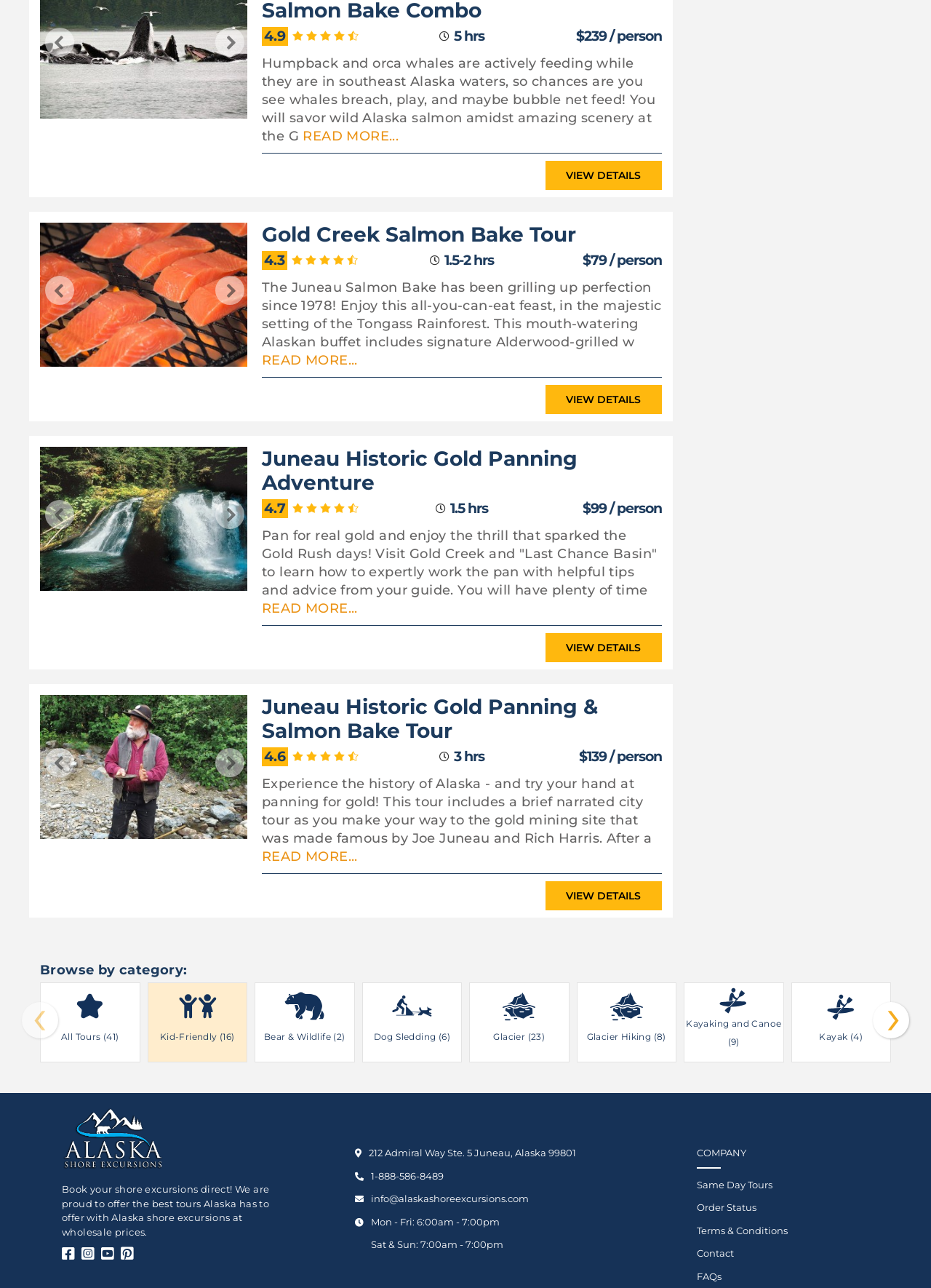What is the category of the Juneau Bear & Wildlife tour?
Using the image, answer in one word or phrase.

Bear & Wildlife